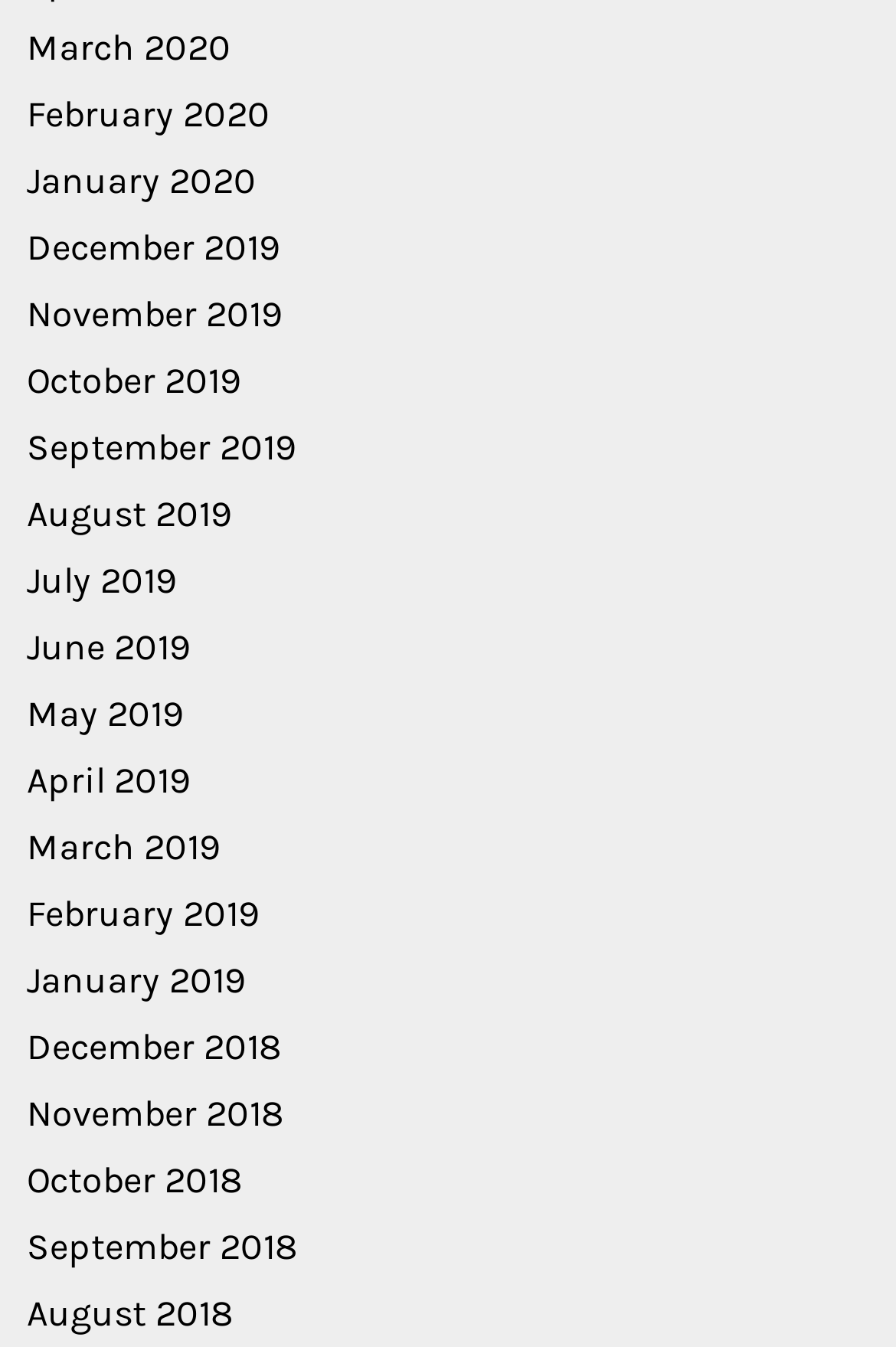Based on the image, provide a detailed response to the question:
How many links are there in the first row?

I analyzed the bounding box coordinates of the links and found that the first four links ('March 2020', 'February 2020', 'January 2020', and 'December 2019') have similar y1 and y2 coordinates, indicating that they are in the same row.